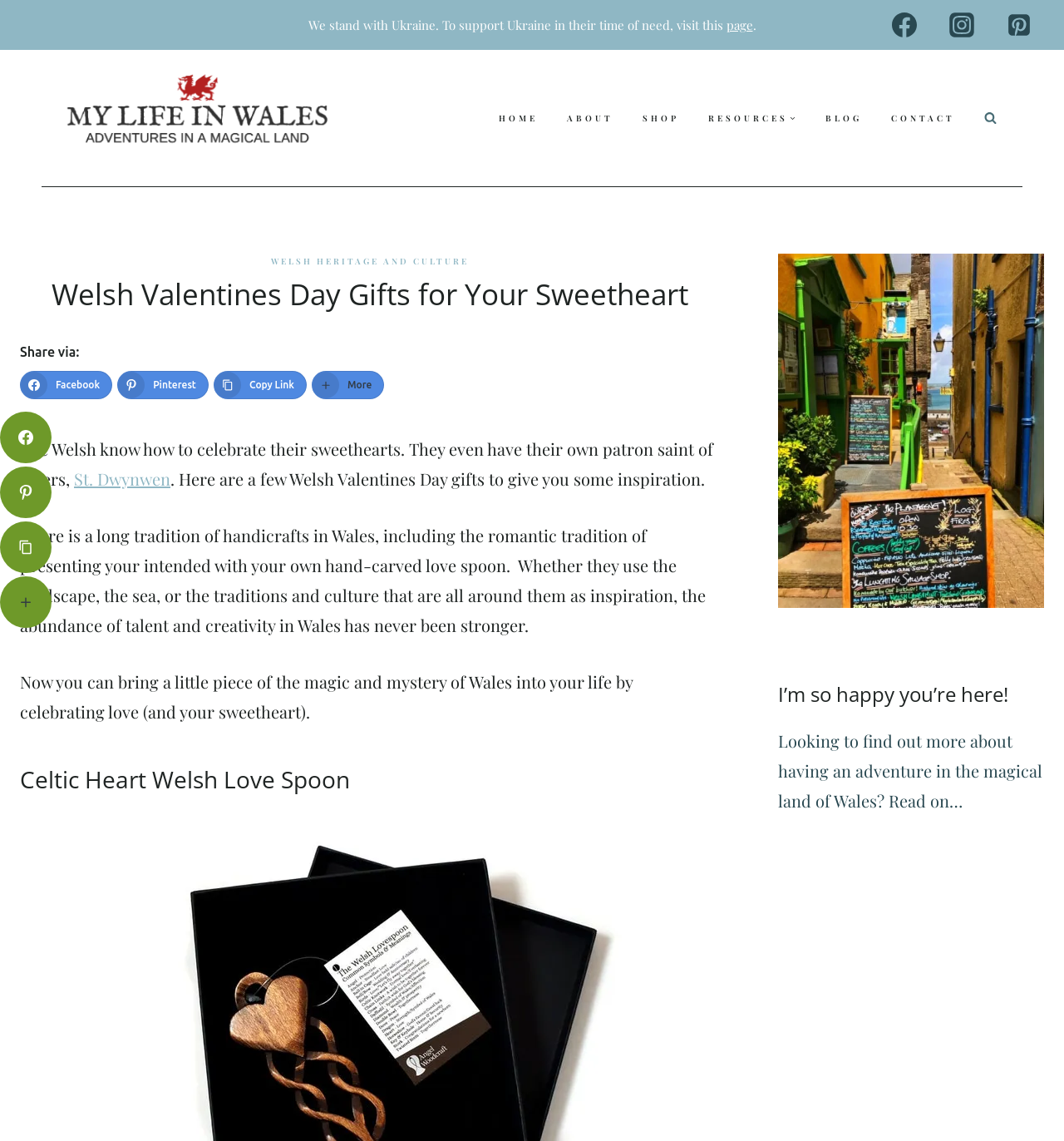Please analyze the image and give a detailed answer to the question:
How many social media links are in the top-right corner?

The answer can be found by counting the social media links in the top-right corner of the webpage, which are Facebook, Instagram, and Pinterest.